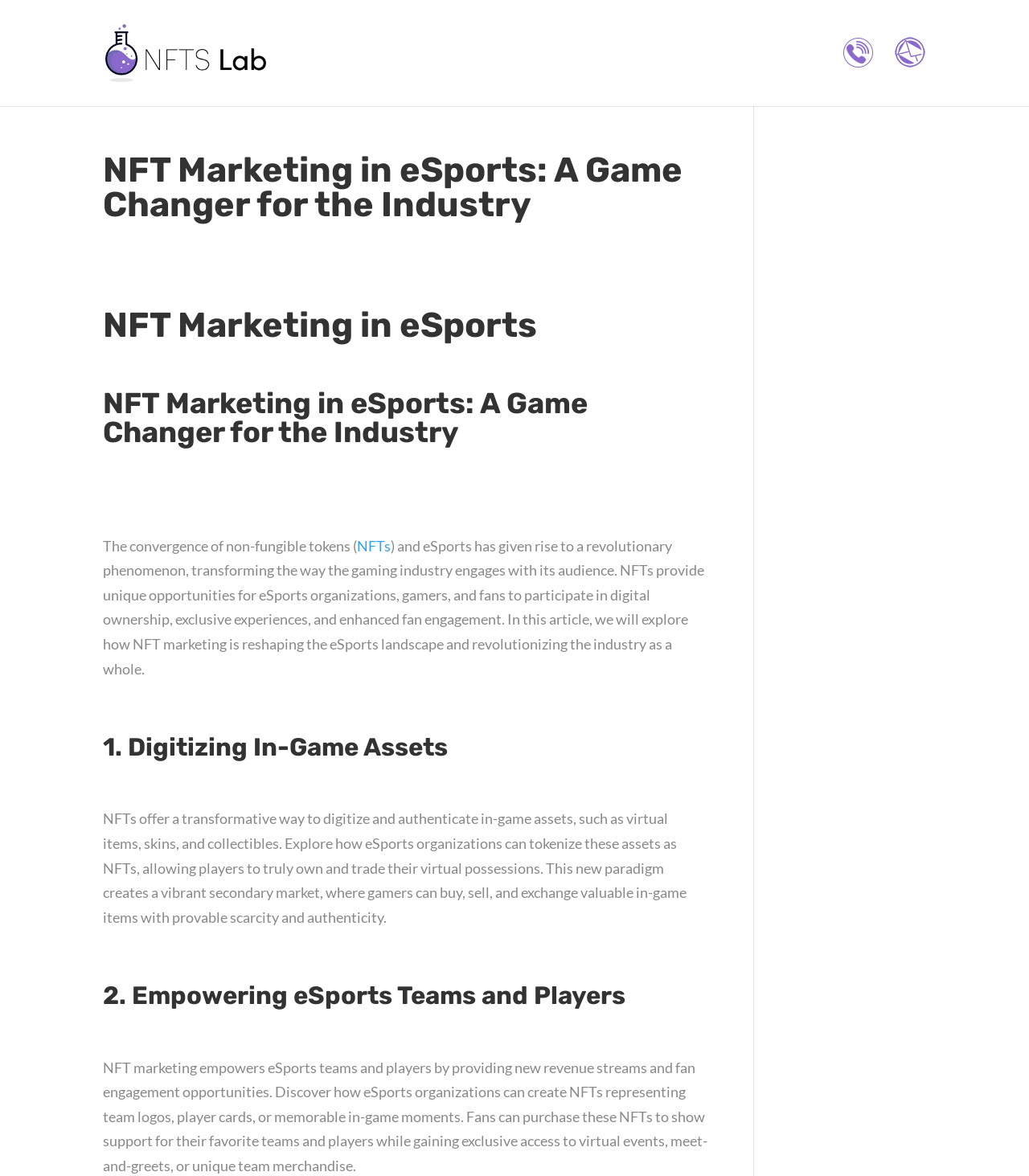Provide an in-depth caption for the elements present on the webpage.

The webpage is about NFT marketing in eSports, with a focus on its potential to revolutionize the industry. At the top, there is a link to "NFTs Lab" accompanied by an image, positioned near the top-left corner of the page. 

Below this, there are three headings that span across the top half of the page. The main heading, "NFT Marketing in eSports: A Game Changer for the Industry", is centered and takes up a significant amount of space. 

The main content of the page is divided into sections, each with its own heading. The first section, "NFT Marketing in eSports", is followed by a brief introduction to the concept of NFTs and their convergence with eSports. 

The next section, "1. Digitizing In-Game Assets", explores how NFTs can be used to digitize and authenticate in-game assets, such as virtual items and collectibles. This section is positioned below the introduction and takes up a significant amount of space on the page.

The final section, "2. Empowering eSports Teams and Players", discusses how NFT marketing can empower eSports teams and players by providing new revenue streams and fan engagement opportunities. This section is positioned at the bottom of the page.

Throughout the page, there are several images and links, including two "Alternate Text" links with accompanying images, positioned near the top-right corner of the page.